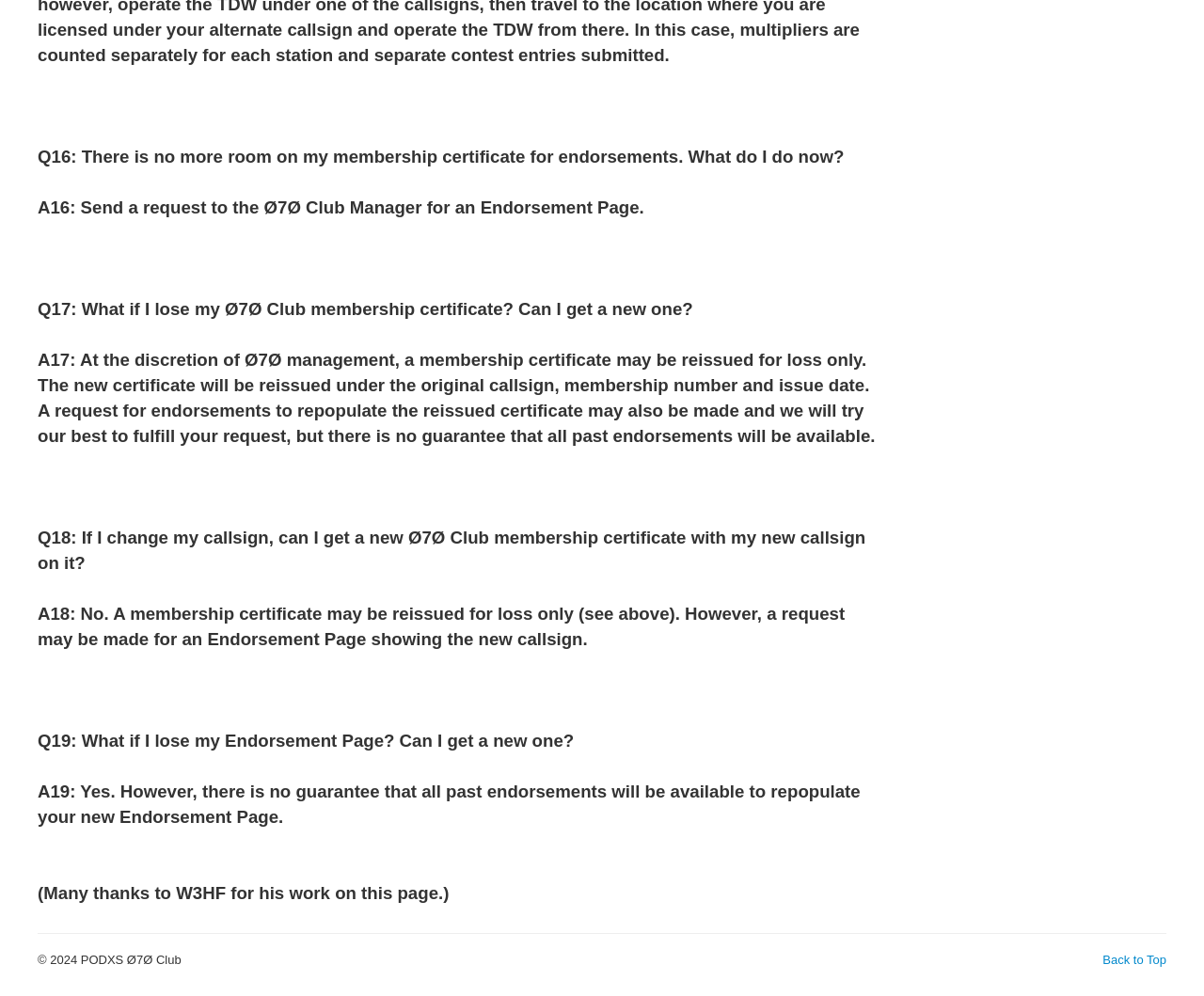Who is credited for their work on this page?
Using the information from the image, answer the question thoroughly.

This question can be answered by reading the last sentence on the webpage, which states 'Many thanks to W3HF for his work on this page.'